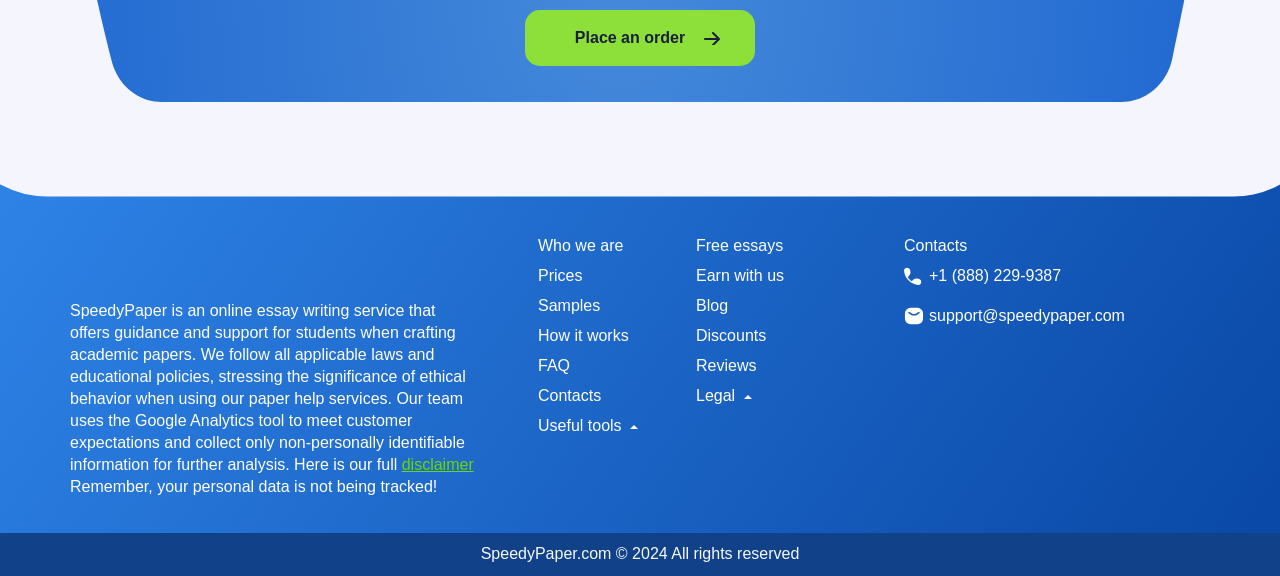Answer the question below using just one word or a short phrase: 
What is the policy of SpeedyPaper regarding personal data?

Not tracked